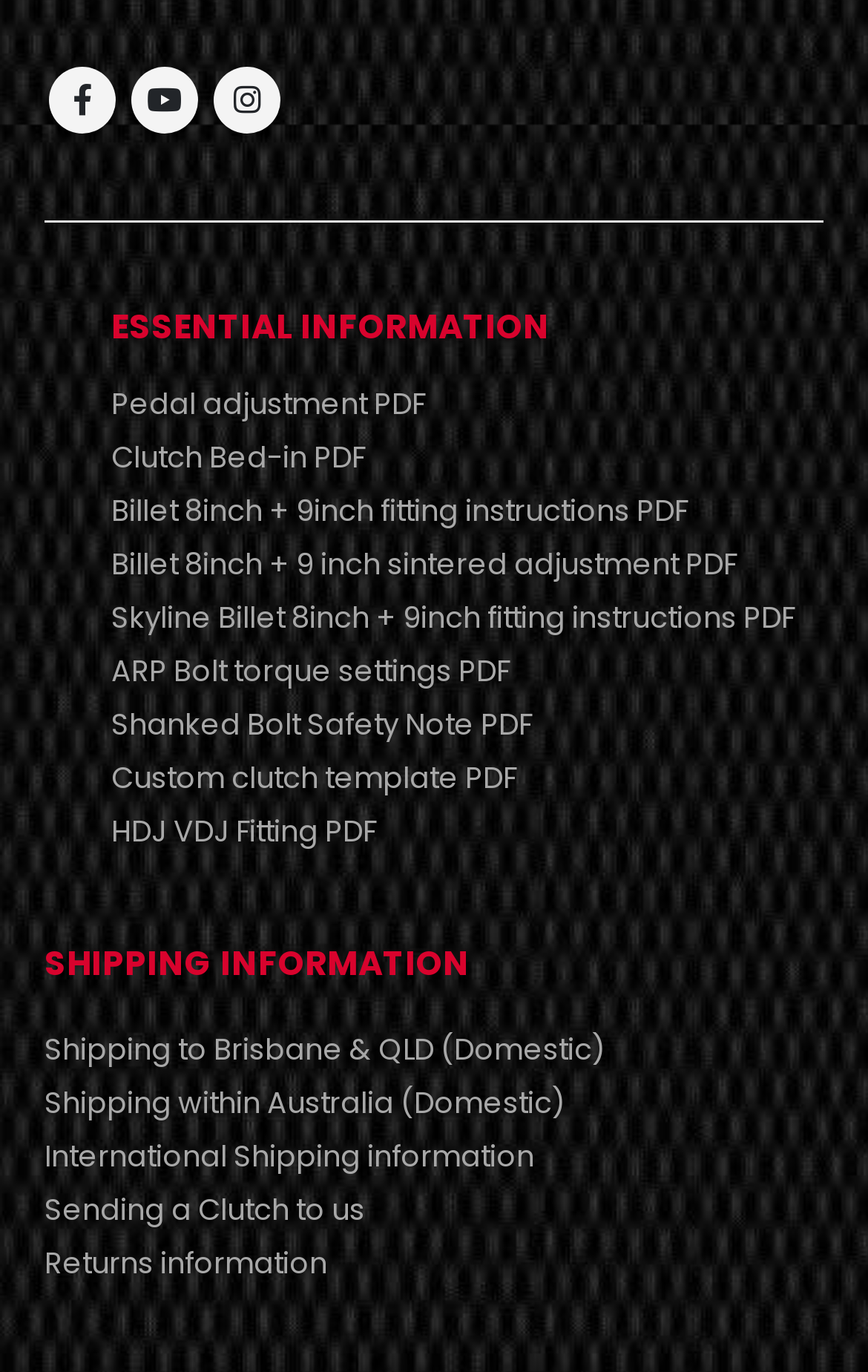Please provide the bounding box coordinates for the element that needs to be clicked to perform the following instruction: "Download Pedal adjustment PDF". The coordinates should be given as four float numbers between 0 and 1, i.e., [left, top, right, bottom].

[0.128, 0.279, 0.49, 0.31]